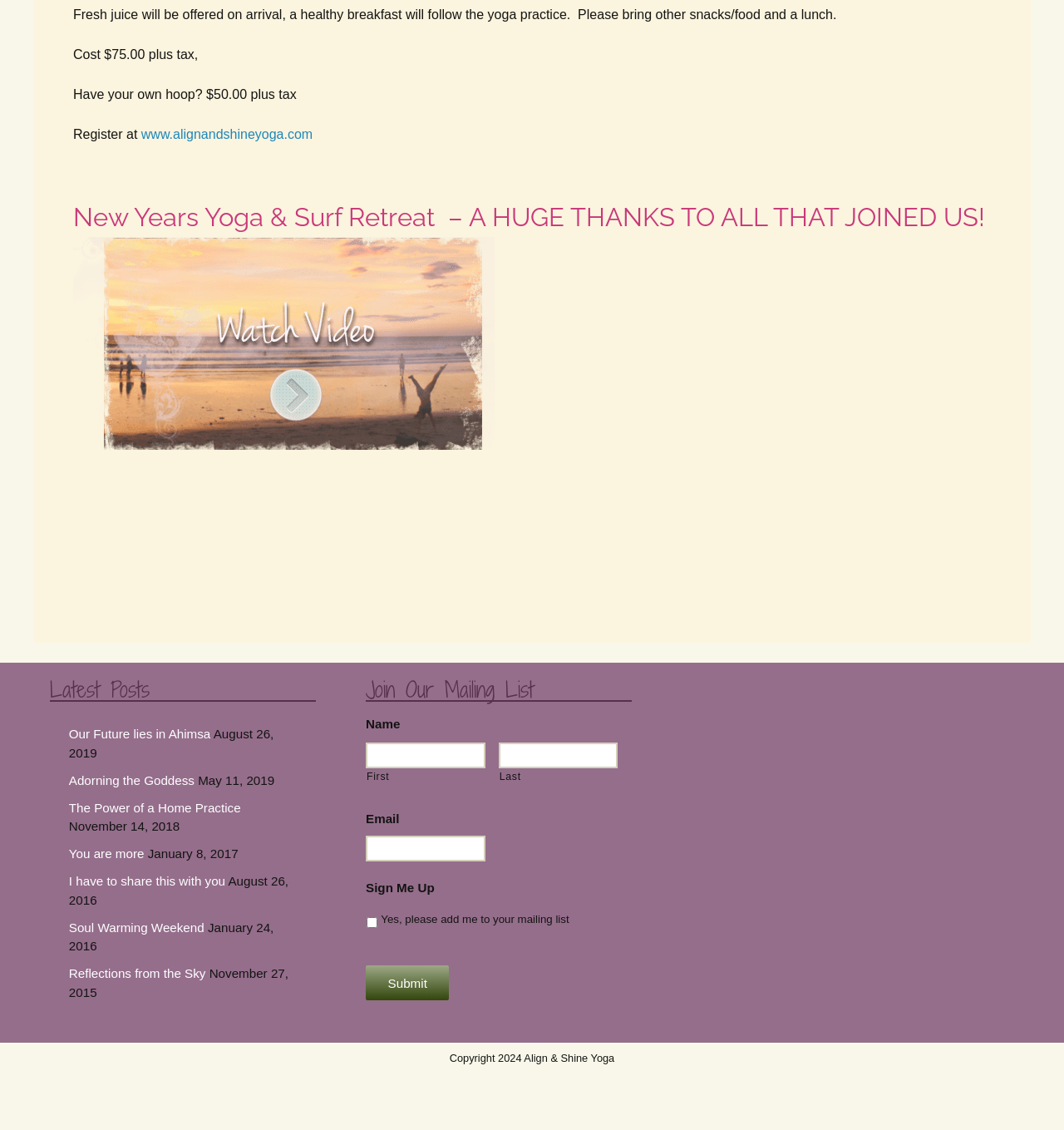How many latest posts are listed?
Using the image, answer in one word or phrase.

9